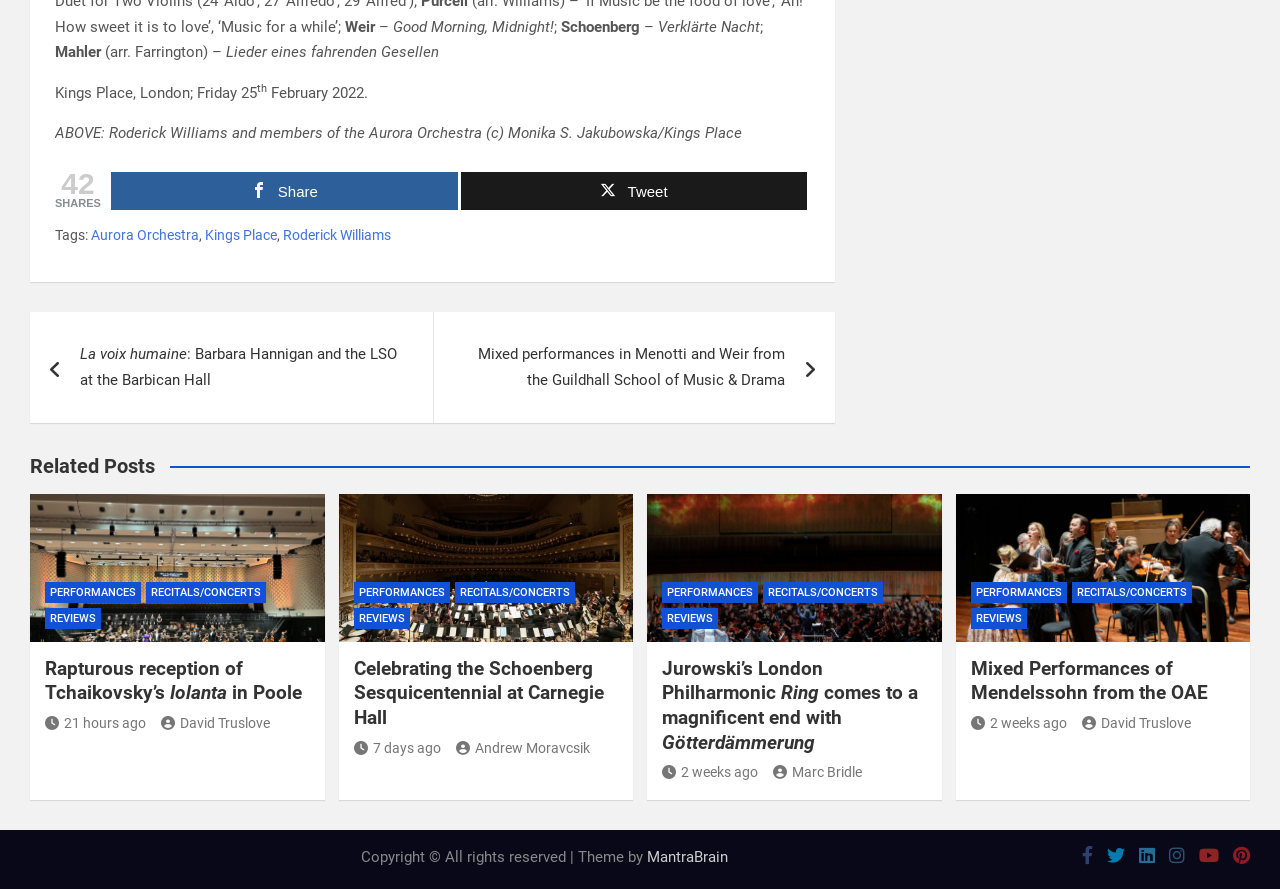Please answer the following question using a single word or phrase: 
What is the name of the singer mentioned?

Roderick Williams